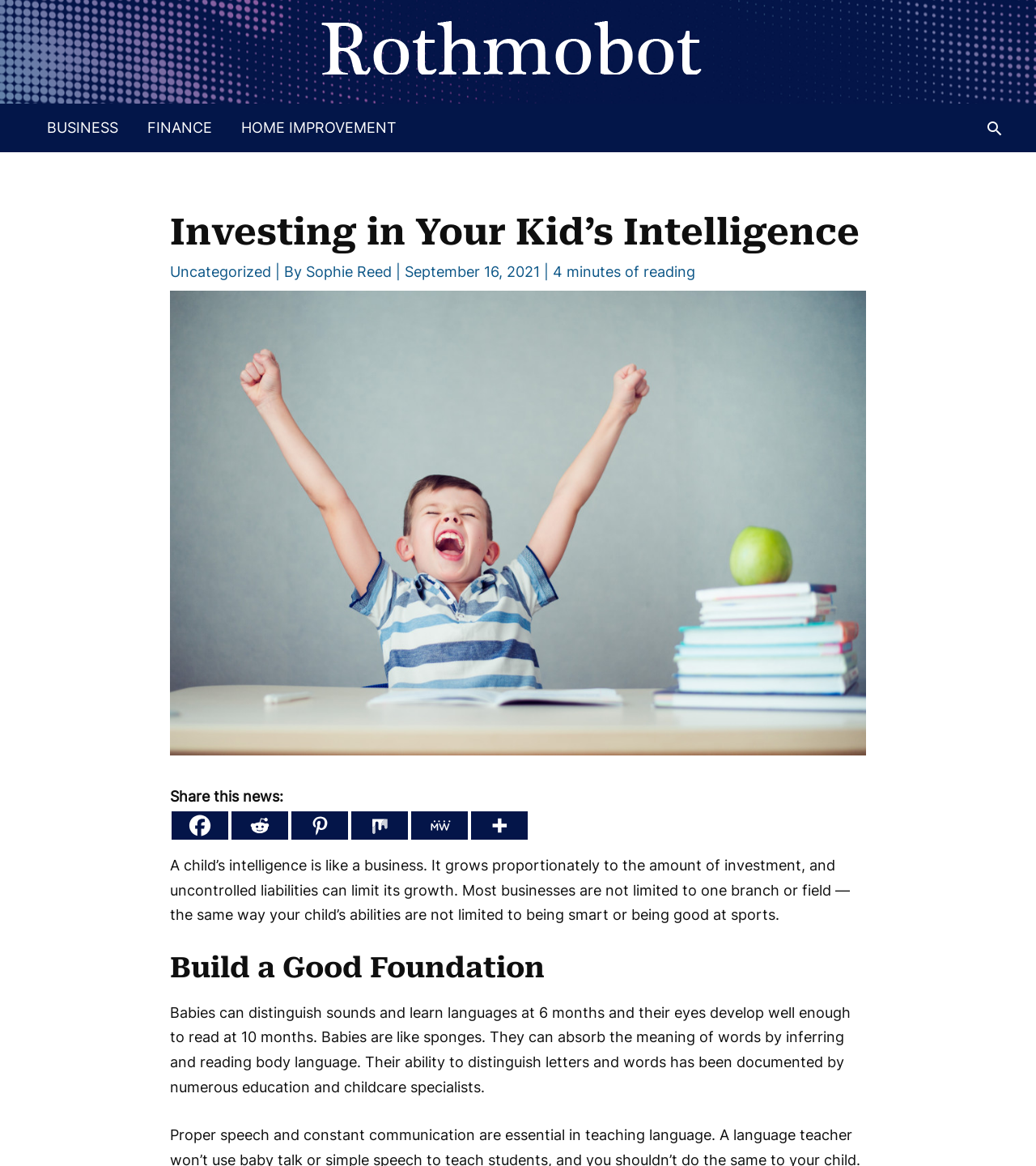Analyze the image and deliver a detailed answer to the question: How long does it take to read the article?

I found the reading time at the top of the article, which says '4 minutes of reading'.